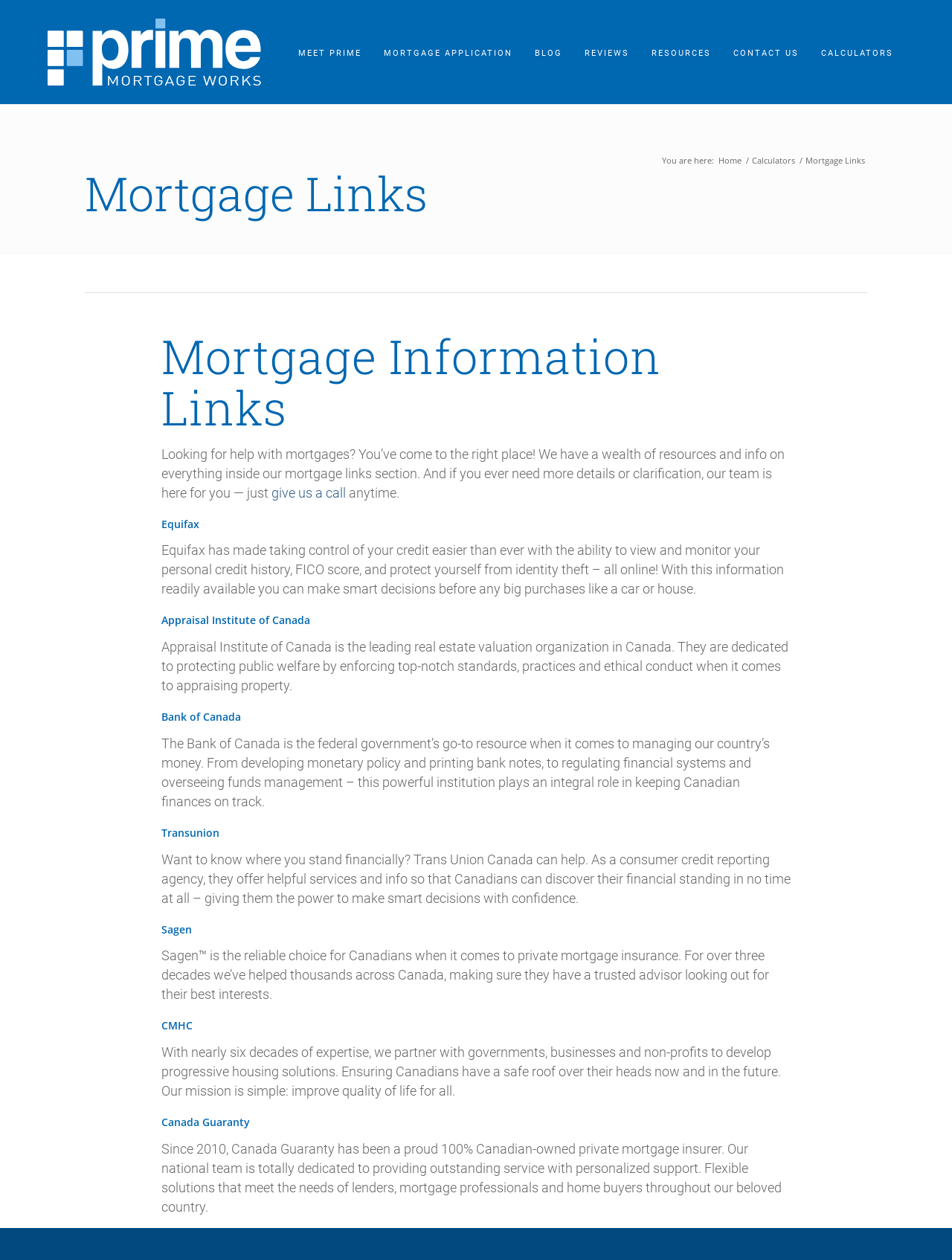Pinpoint the bounding box coordinates of the element you need to click to execute the following instruction: "Click the 'Home' link". The bounding box should be represented by four float numbers between 0 and 1, in the format [left, top, right, bottom].

[0.752, 0.123, 0.781, 0.132]